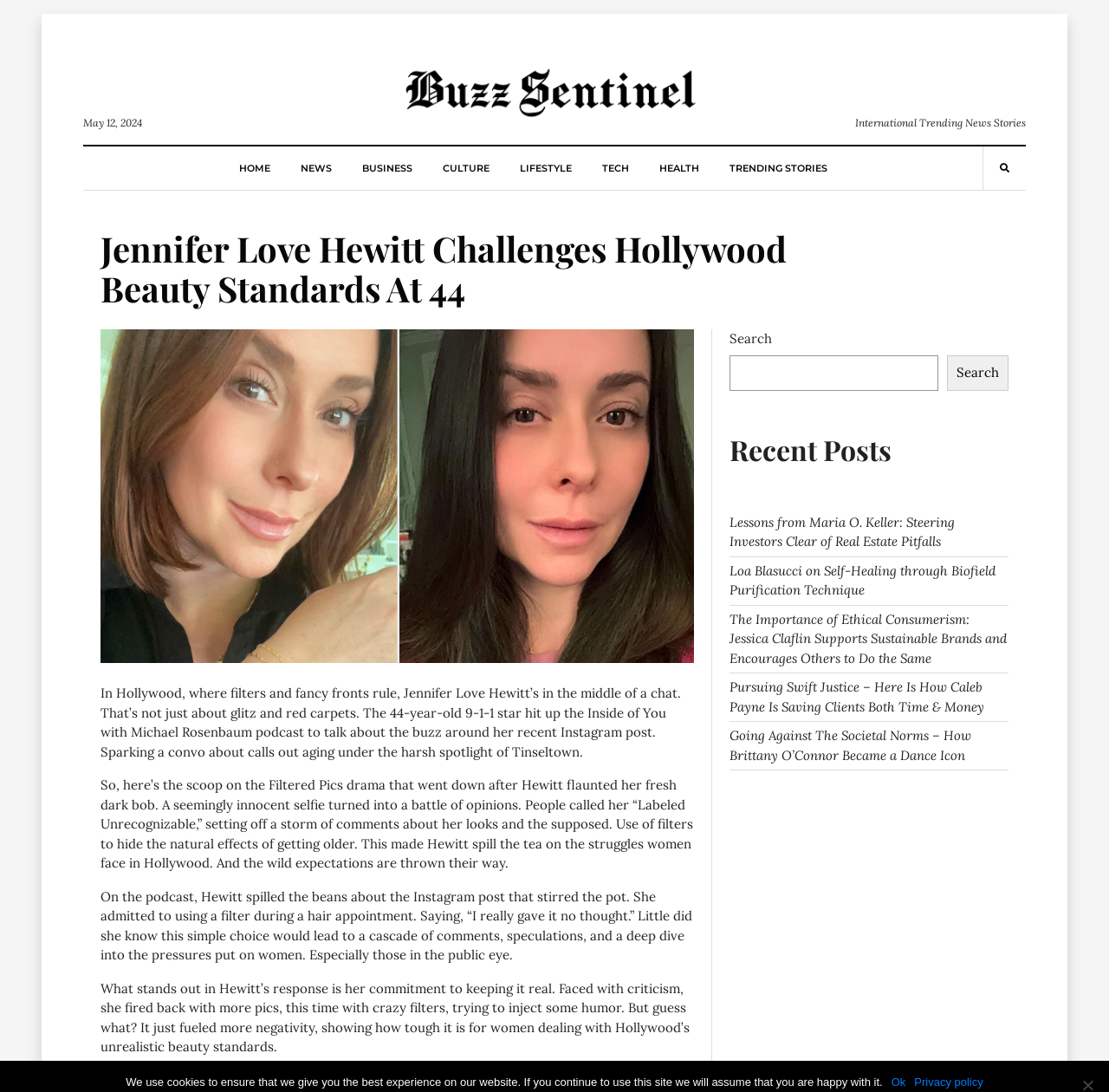Extract the bounding box for the UI element that matches this description: "Privacy policy".

[0.824, 0.983, 0.887, 0.999]